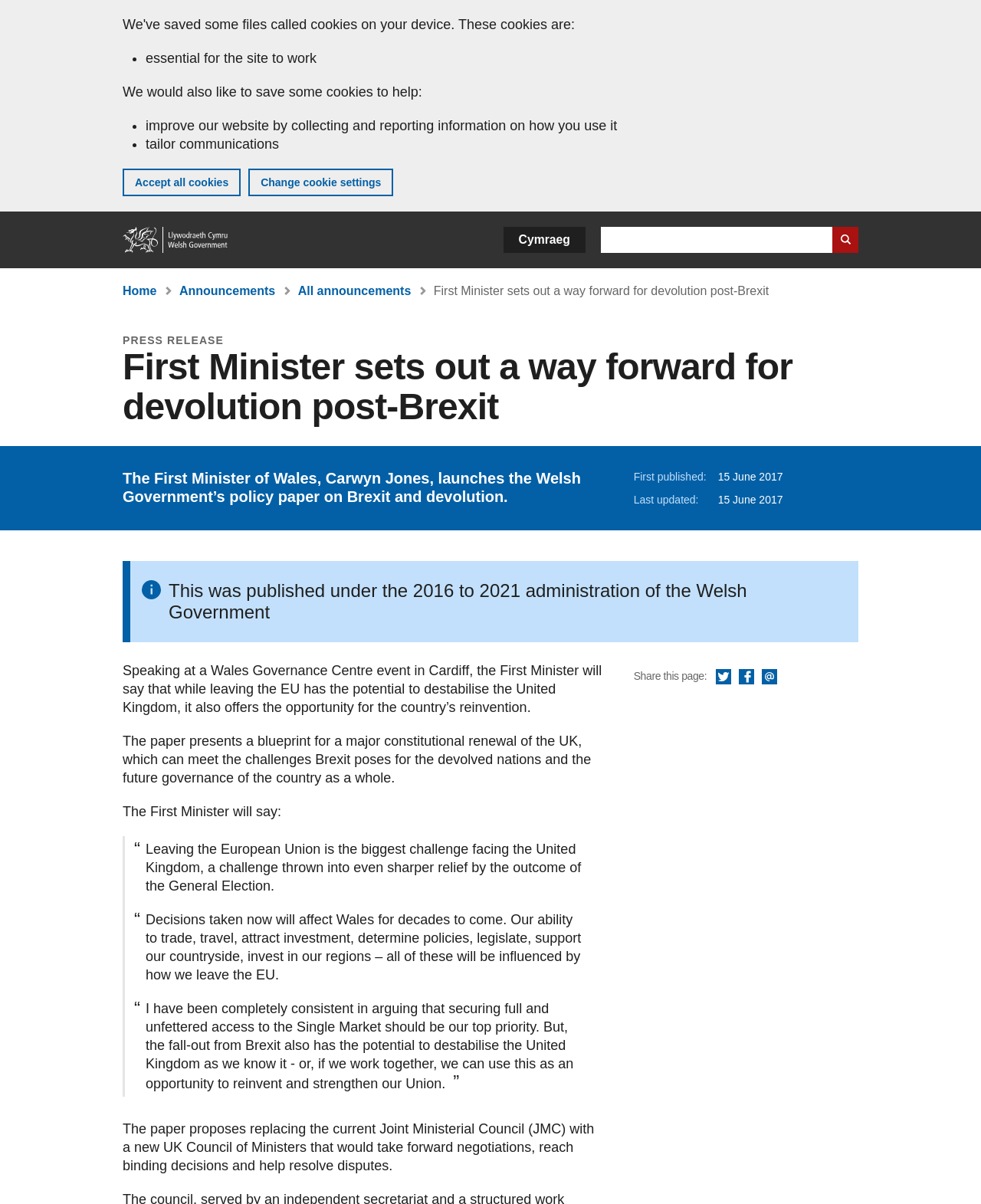Give a short answer to this question using one word or a phrase:
When was the policy paper first published?

15 June 2017